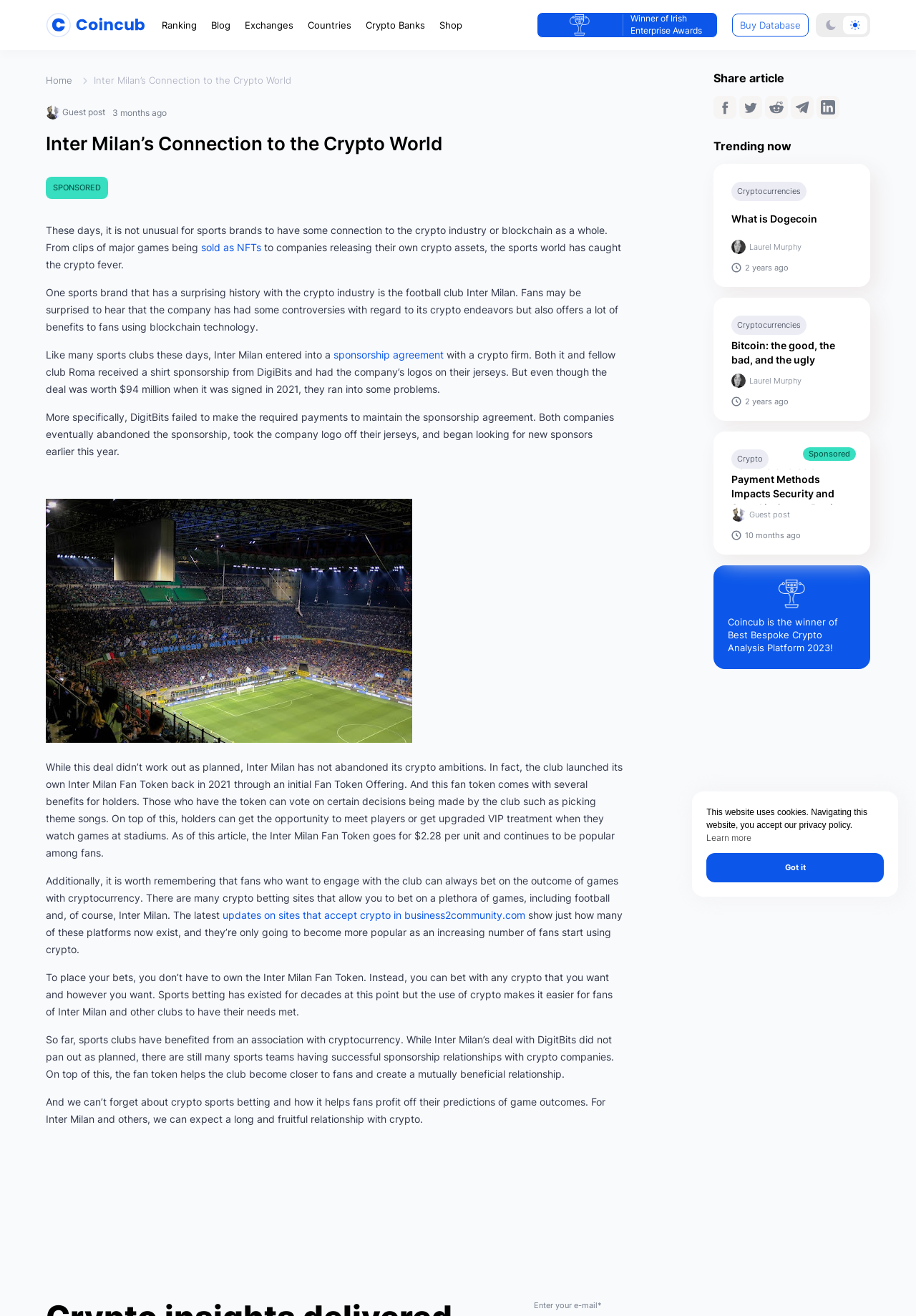Pinpoint the bounding box coordinates of the element to be clicked to execute the instruction: "Share the article".

[0.779, 0.054, 0.856, 0.065]